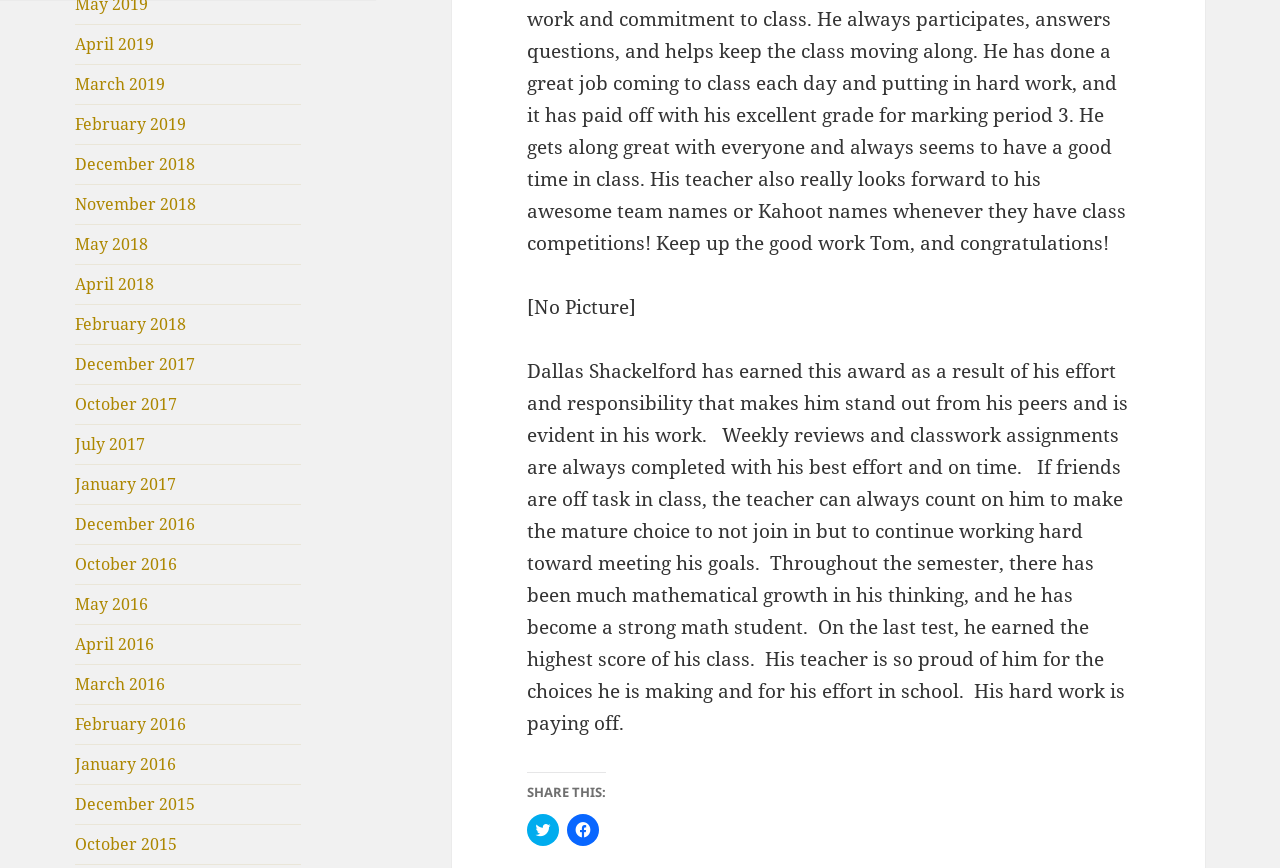Can you specify the bounding box coordinates of the area that needs to be clicked to fulfill the following instruction: "Share on Facebook"?

[0.443, 0.938, 0.468, 0.975]